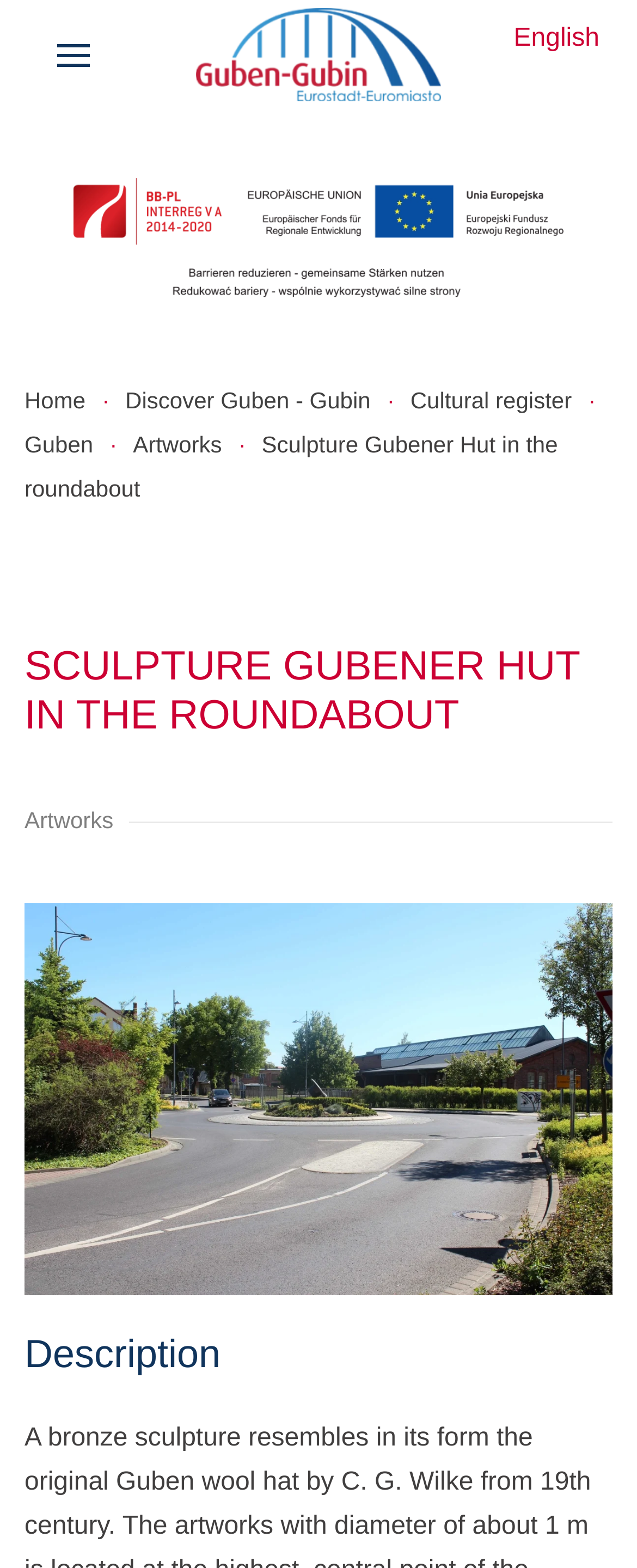Is there a logo image on the webpage?
Look at the image and respond to the question as thoroughly as possible.

I found an image element with the description 'Logo' and another image element with the description 'Logo Förderhinweise', which suggests that there are logo images on the webpage.